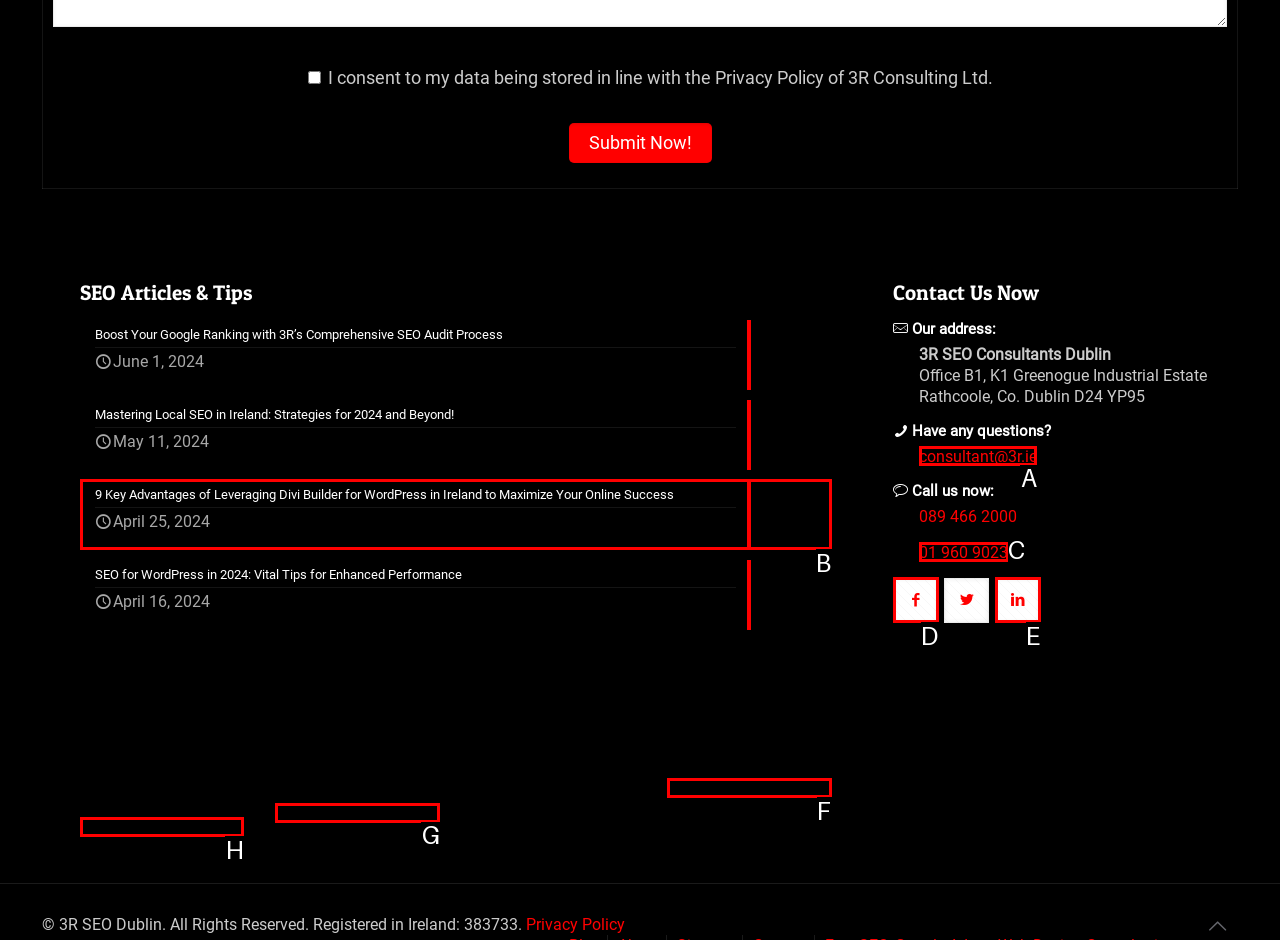Choose the letter of the option that needs to be clicked to perform the task: Contact consultant@3r.ie. Answer with the letter.

A